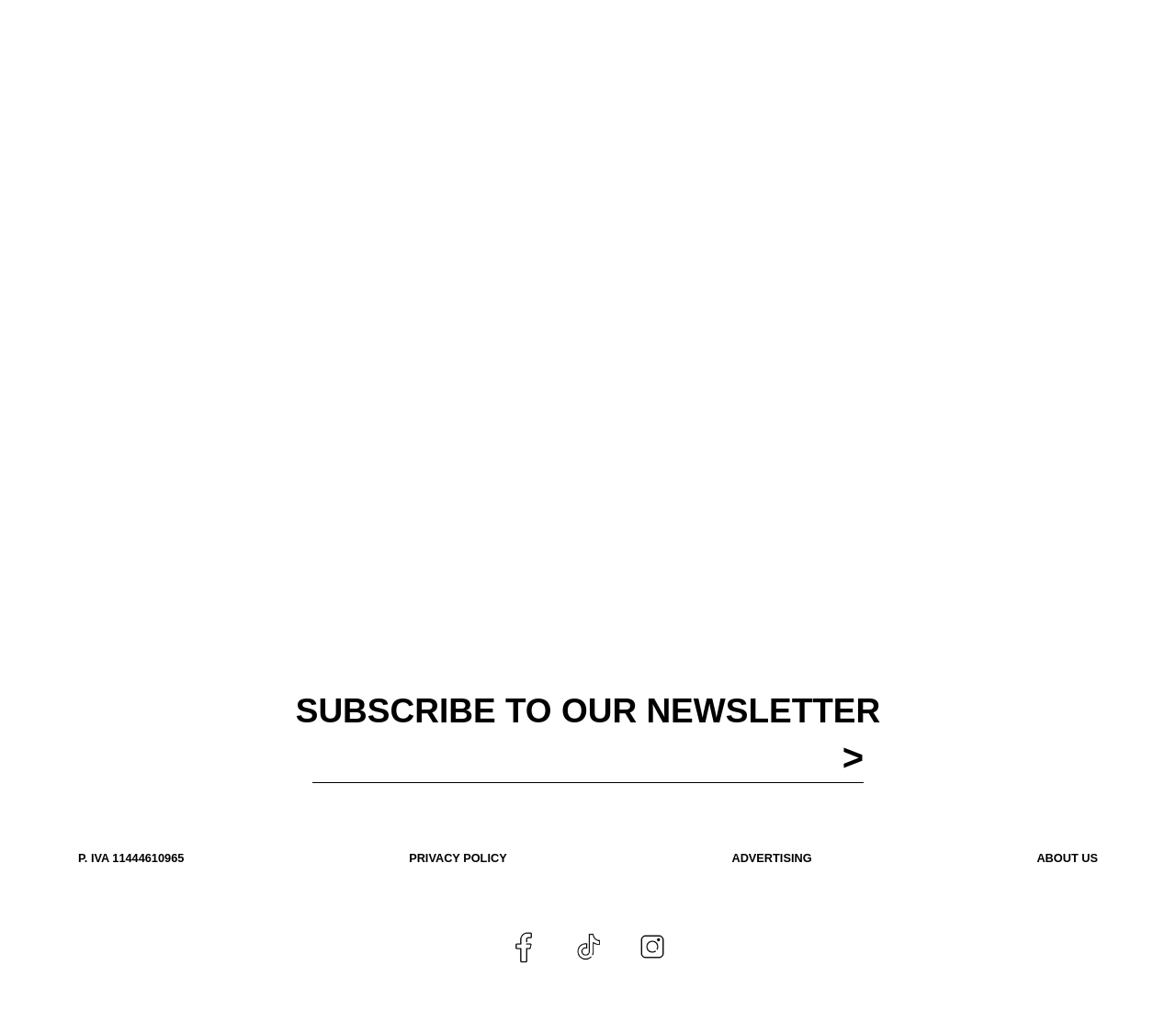Find the bounding box coordinates of the element I should click to carry out the following instruction: "View privacy policy".

[0.348, 0.842, 0.431, 0.856]